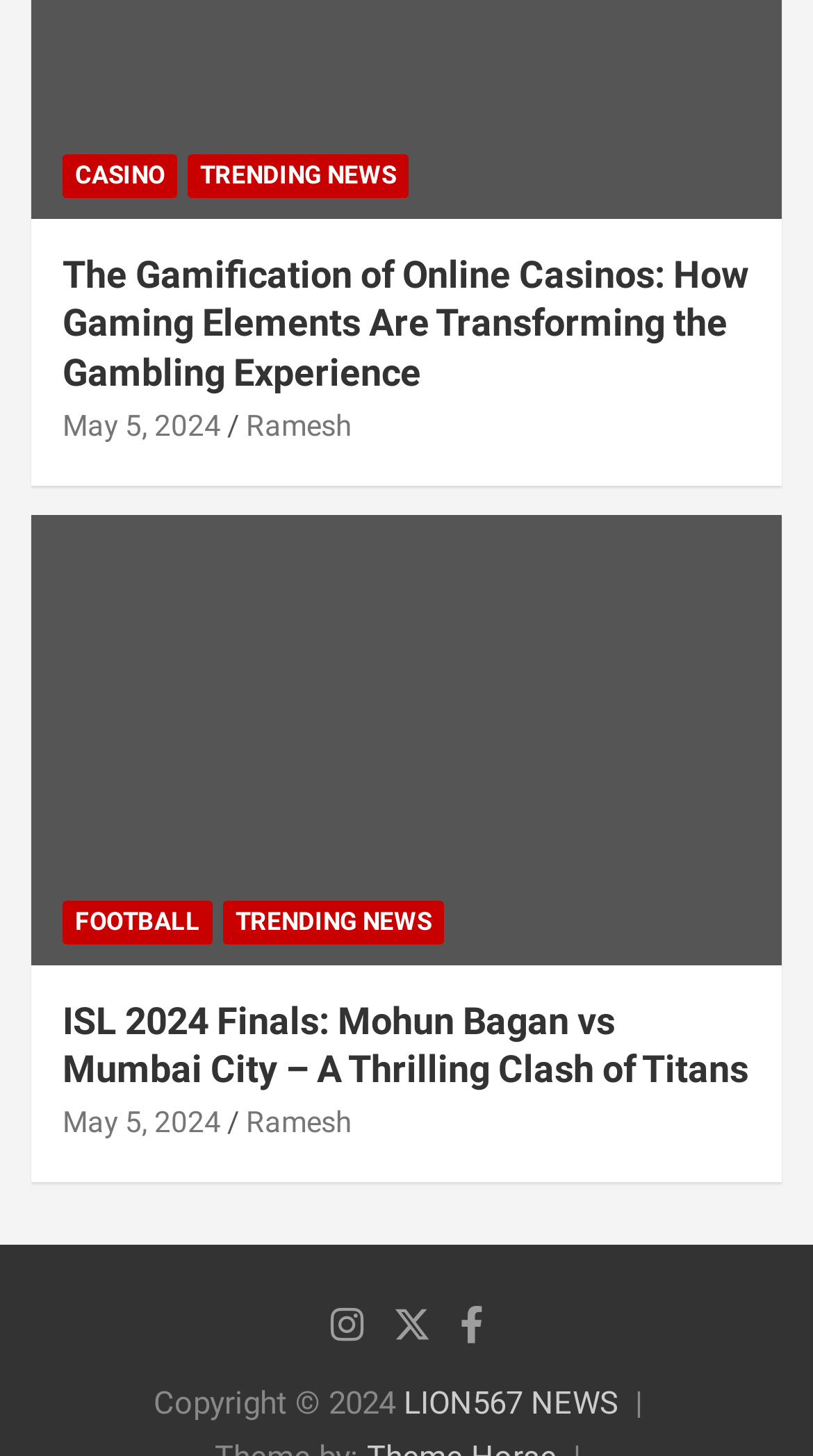Who is the author of the second article?
Refer to the image and provide a thorough answer to the question.

I found a link element with the text 'Ramesh' which is located below the second article heading. This suggests that Ramesh is the author of the second article.